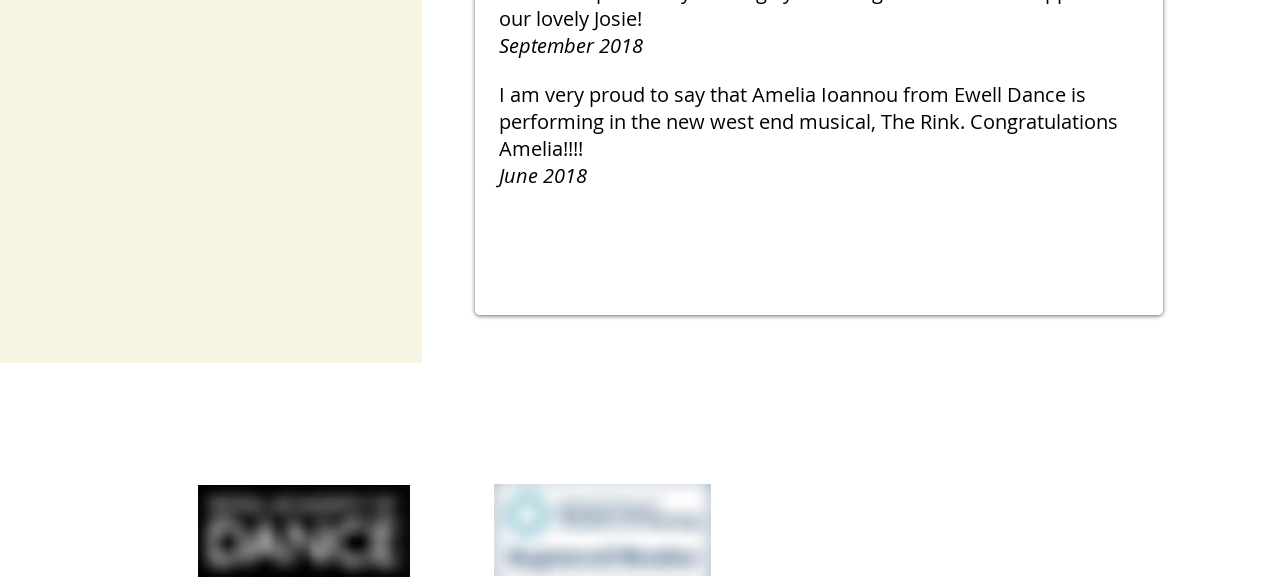Find the coordinates for the bounding box of the element with this description: "CLAIRE@EWELLDANCE.COM".

[0.119, 0.676, 0.342, 0.726]